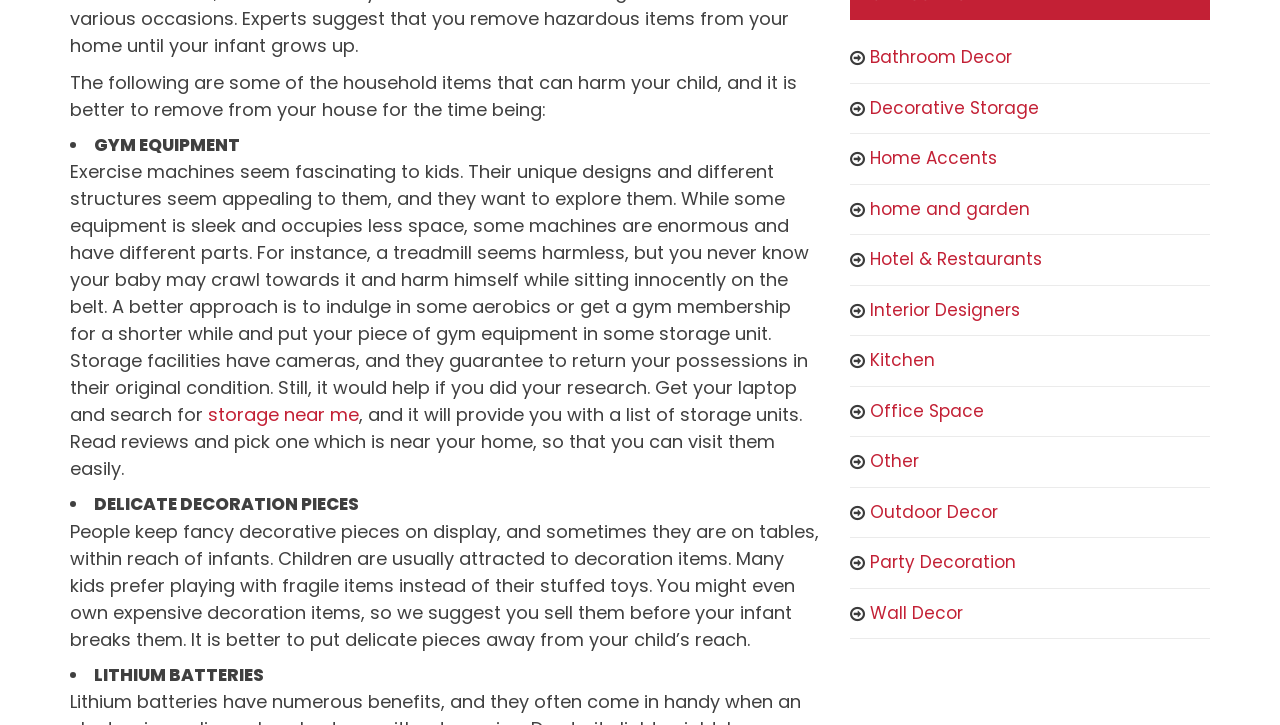Determine the bounding box coordinates of the region that needs to be clicked to achieve the task: "Click on 'storage near me'".

[0.162, 0.555, 0.28, 0.59]